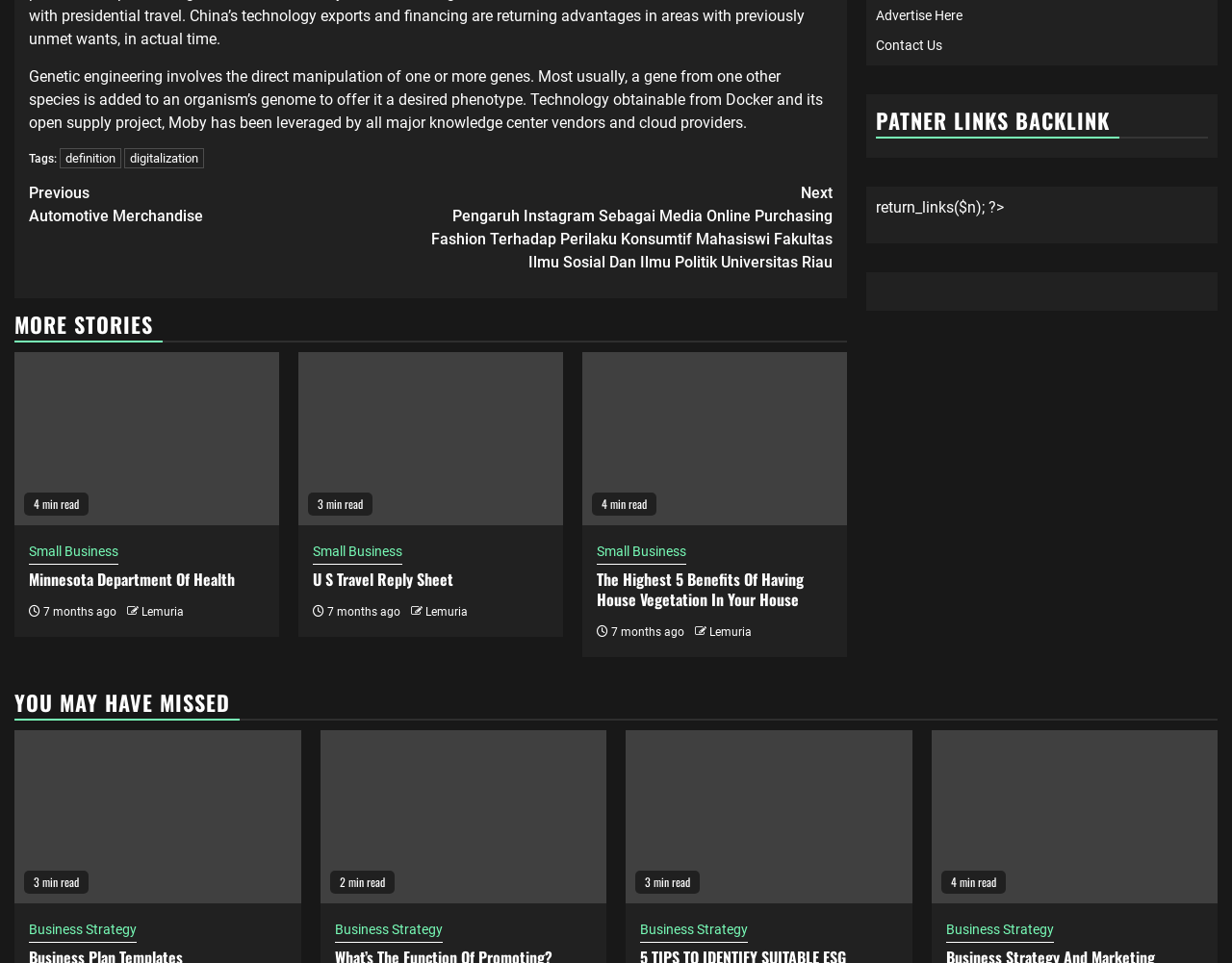Please mark the bounding box coordinates of the area that should be clicked to carry out the instruction: "Explore the Projects section".

None